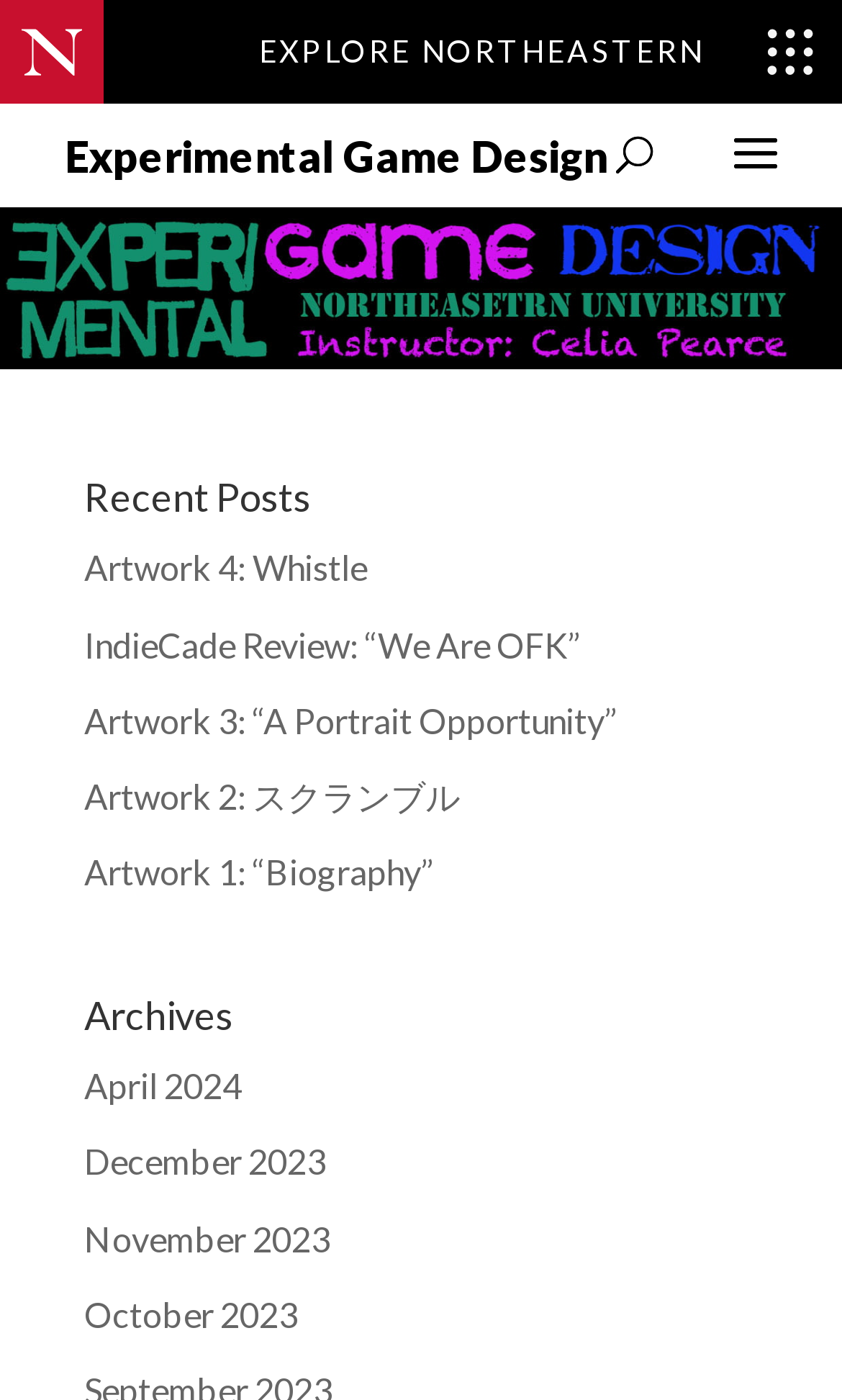What is the purpose of the button with the text 'EXPLORE NORTHEASTERN'?
Provide a detailed and well-explained answer to the question.

The button with the text 'EXPLORE NORTHEASTERN' is located next to the 'Toggle Explore Northeastern menu' button, which suggests that it is related to exploring the university's website. Therefore, the purpose of this button is to toggle the explore menu.